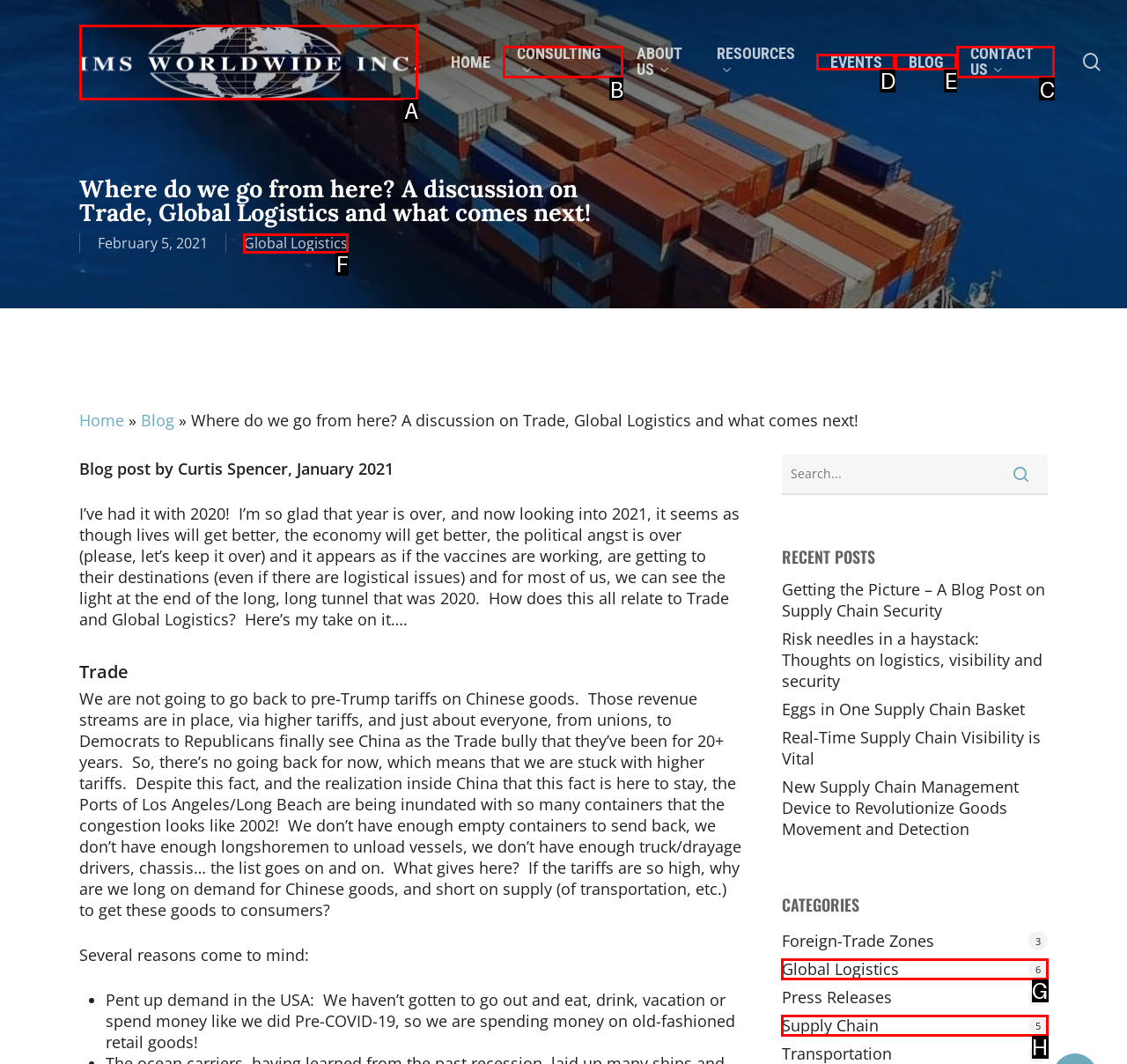Find the appropriate UI element to complete the task: Read the blog post about Global Logistics. Indicate your choice by providing the letter of the element.

F